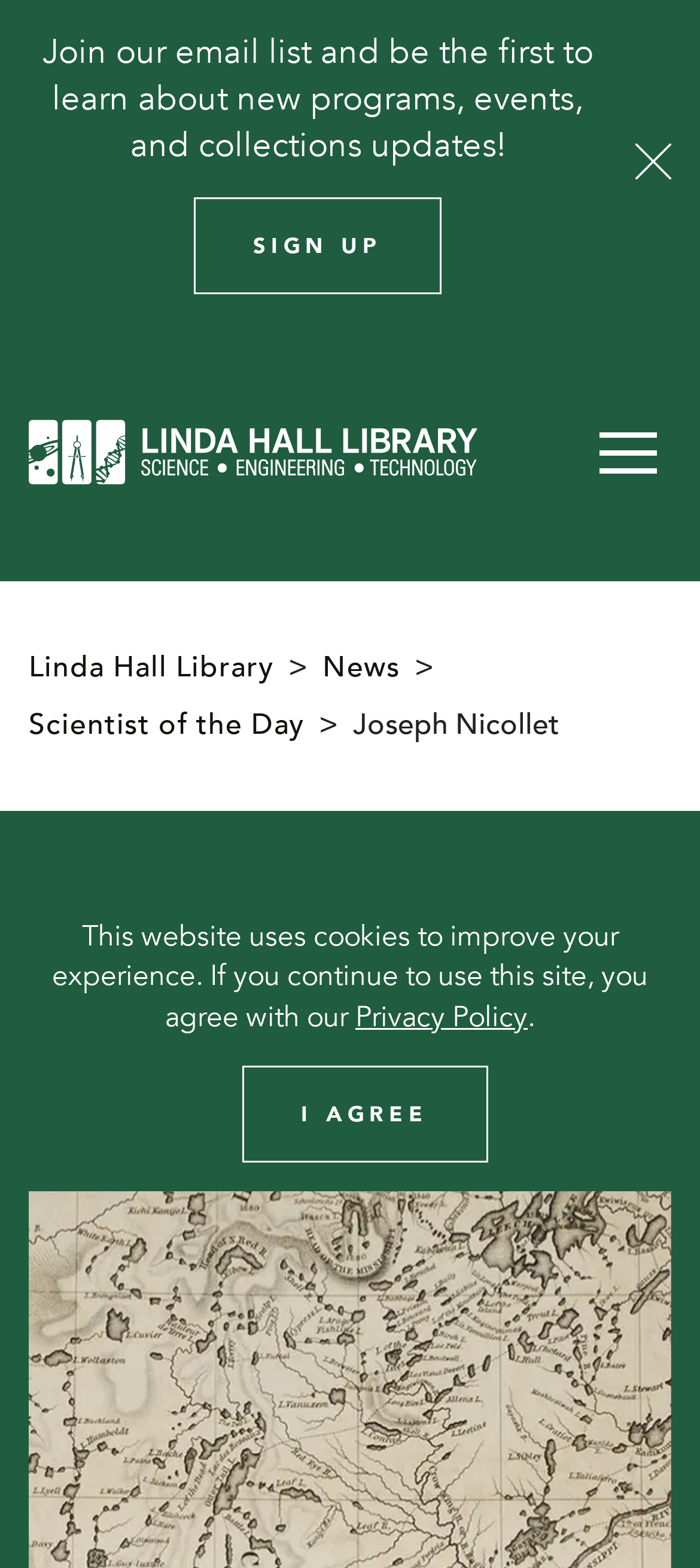What is the name of the library associated with this webpage?
Identify the answer in the screenshot and reply with a single word or phrase.

Linda Hall Library